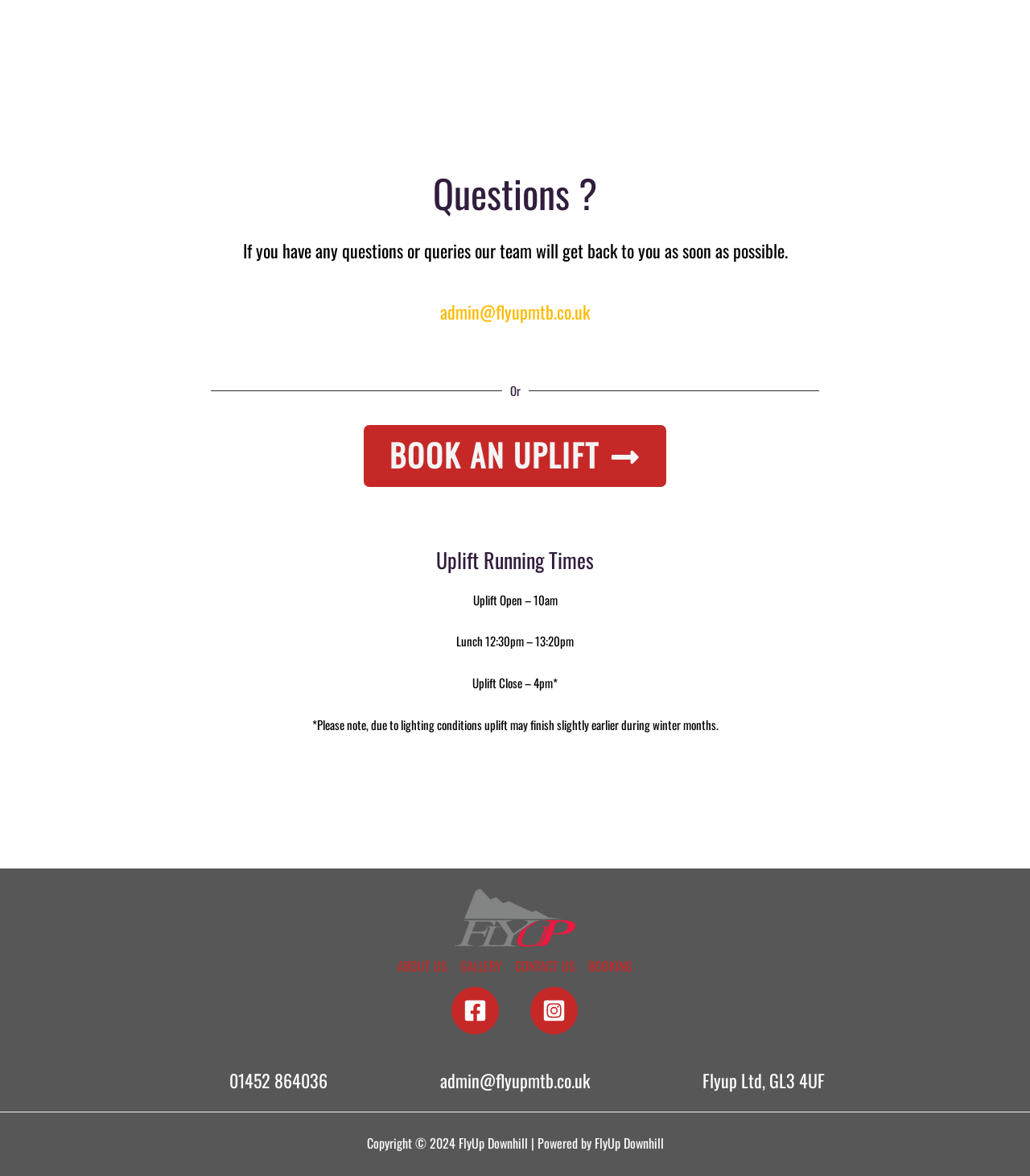What is the email address to contact the team?
Please craft a detailed and exhaustive response to the question.

The email address can be found in the 'Questions?' section, where it is provided as a link, and also in the footer section, in the 'Footer Widget 3'.